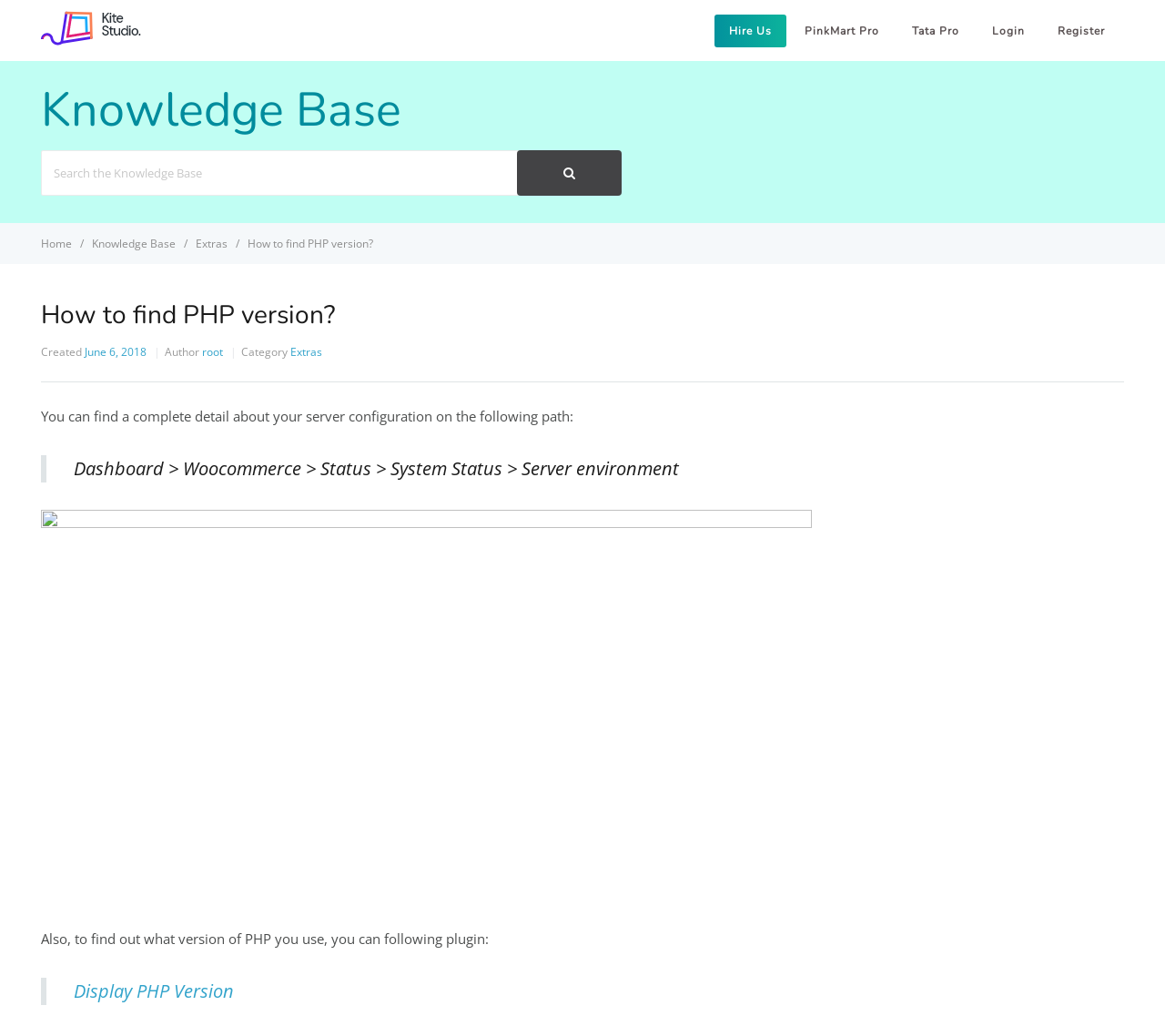What is the name of the support website?
Based on the image, provide a one-word or brief-phrase response.

Kitestudio Support